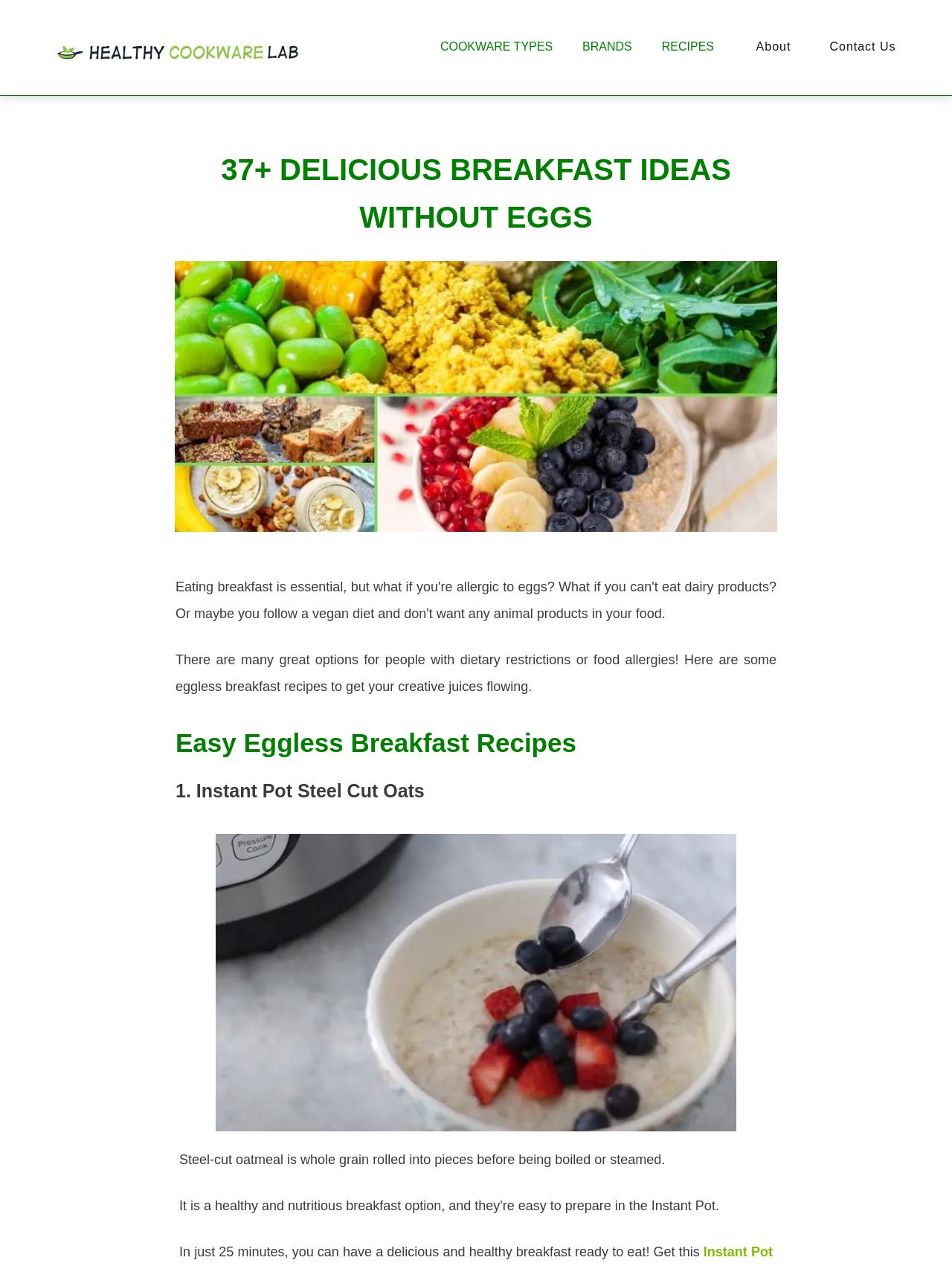Offer a comprehensive description of the webpage’s content and structure.

The webpage is about delicious breakfast ideas without eggs, catering to individuals with dietary restrictions or food allergies. At the top left corner, there is a logo image with a link. Below the logo, there is a navigation menu with five links: "COOKWARE TYPES", "BRANDS", "RECIPES", "About", and "Contact Us", aligned horizontally across the top of the page.

The main content of the webpage starts with a large heading "37+ DELICIOUS BREAKFAST IDEAS WITHOUT EGGS" followed by a link and an image with the same title. Below this, there is a paragraph of text explaining that there are many great options for people with dietary restrictions or food allergies, and the webpage will provide some eggless breakfast recipes.

The first section of the webpage is titled "Easy Eggless Breakfast Recipes", and it features a recipe for "Instant Pot Steel Cut Oats". This section includes a heading, a link to the recipe, and an image of the dish. Below the image, there are two paragraphs of text describing the recipe, including the cooking time and a call to action to get the recipe.

Overall, the webpage has a clear structure, with a navigation menu at the top, a main heading, and subsequent sections featuring recipes and descriptions.